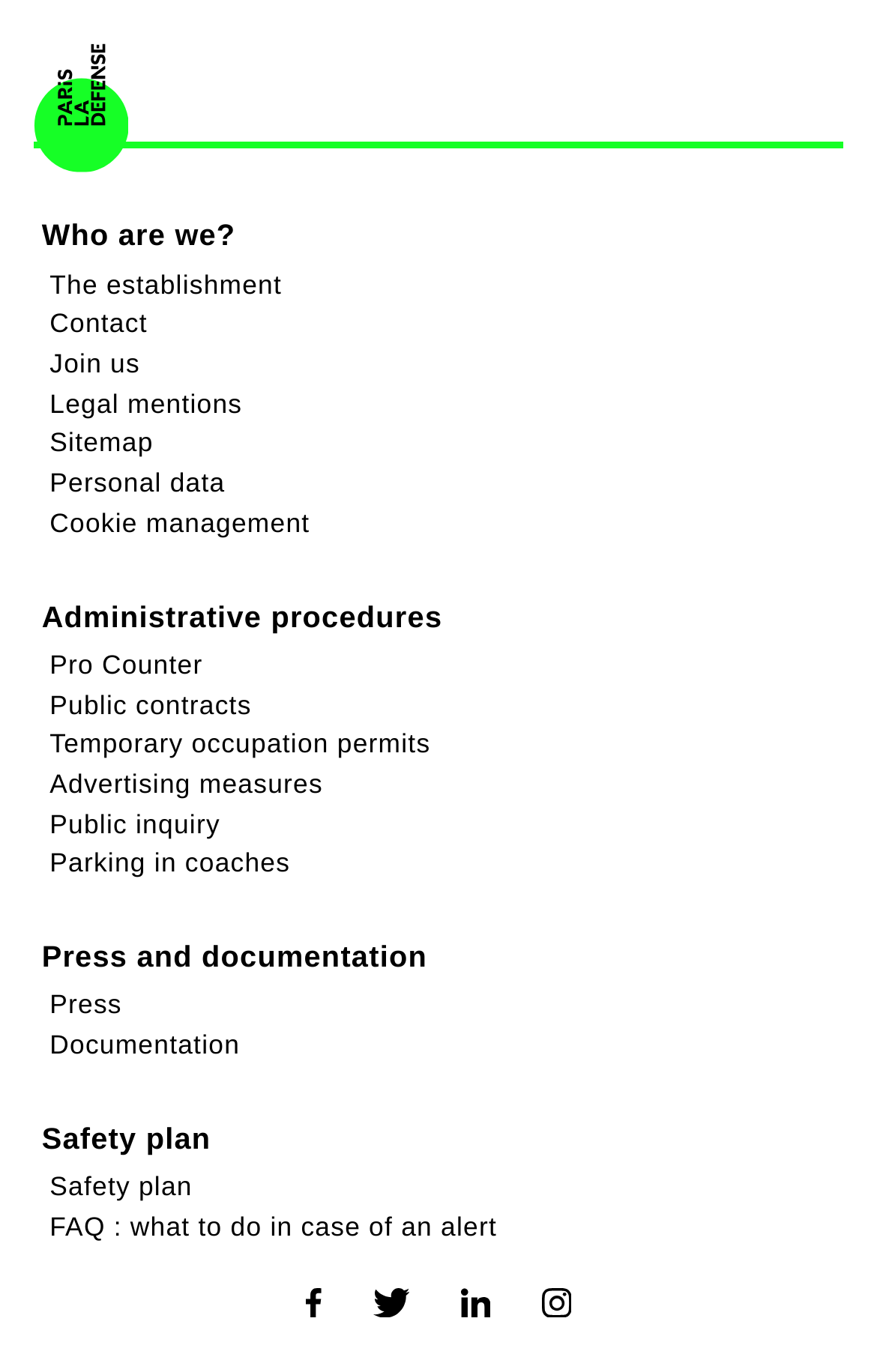Using the provided description: "Instagram", find the bounding box coordinates of the corresponding UI element. The output should be four float numbers between 0 and 1, in the format [left, top, right, bottom].

[0.594, 0.932, 0.677, 0.968]